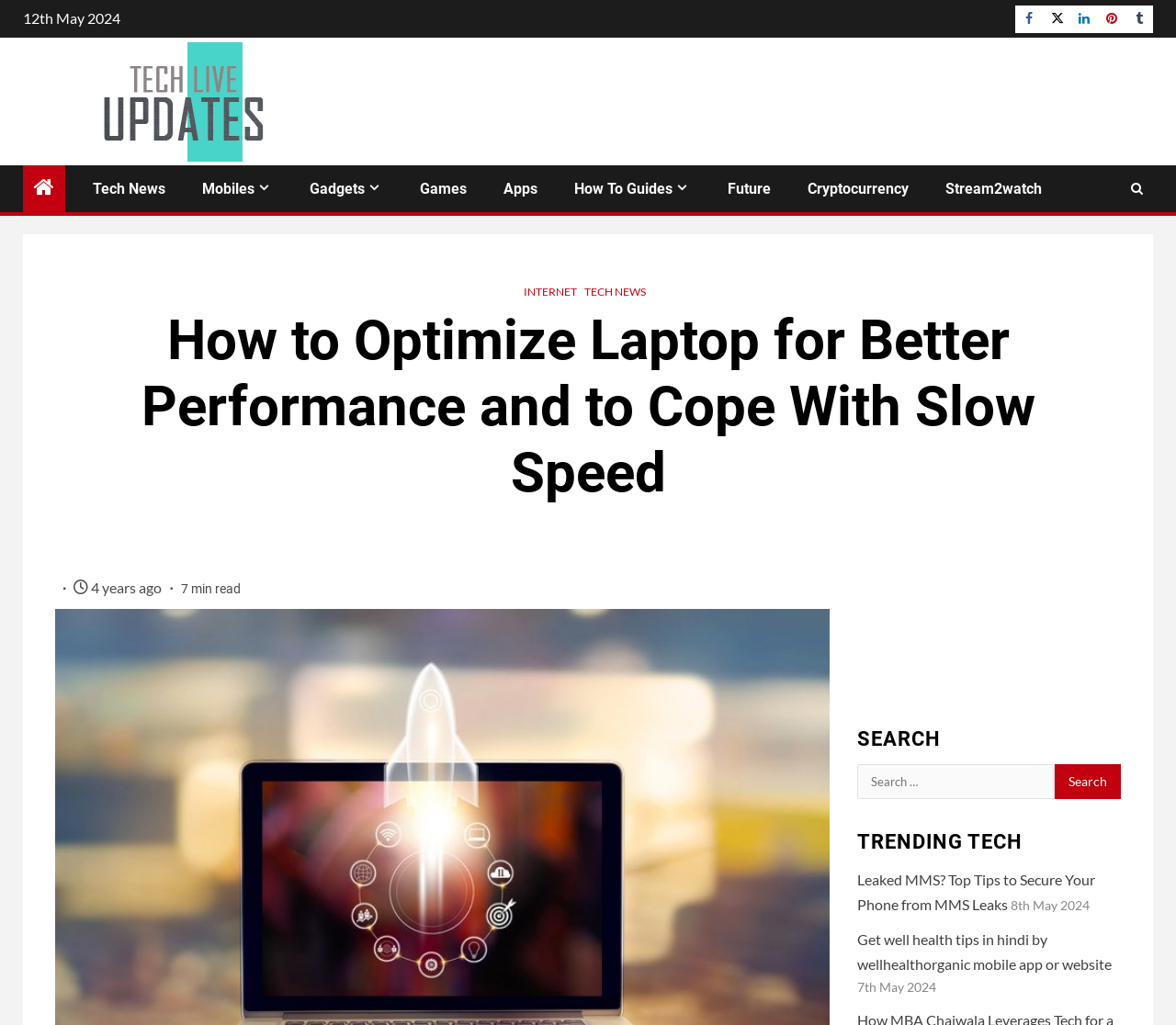Identify and provide the main heading of the webpage.

How to Optimize Laptop for Better Performance and to Cope With Slow Speed